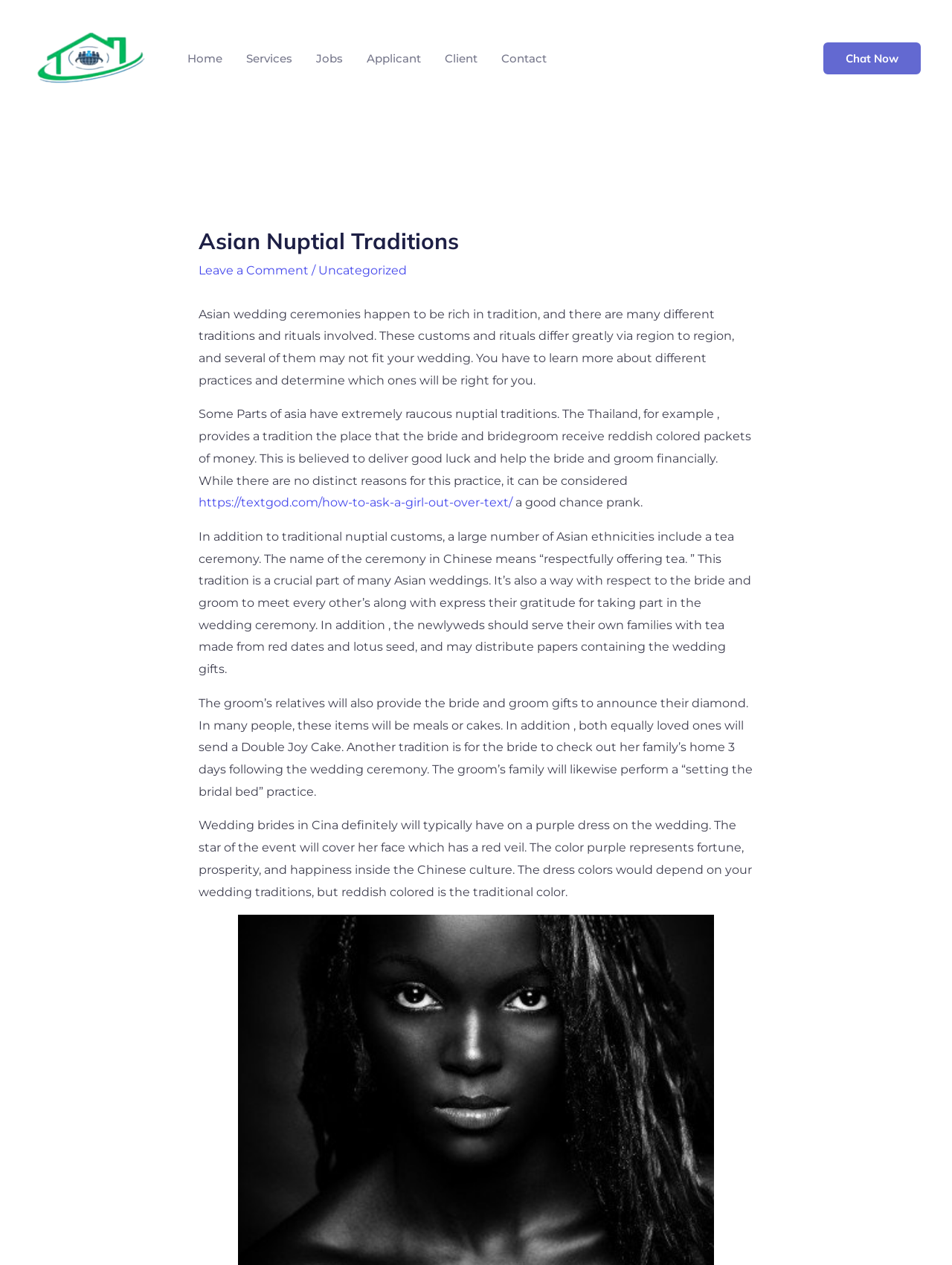Extract the bounding box coordinates for the described element: "parent_node: Summer Indulgence". The coordinates should be represented as four float numbers between 0 and 1: [left, top, right, bottom].

None